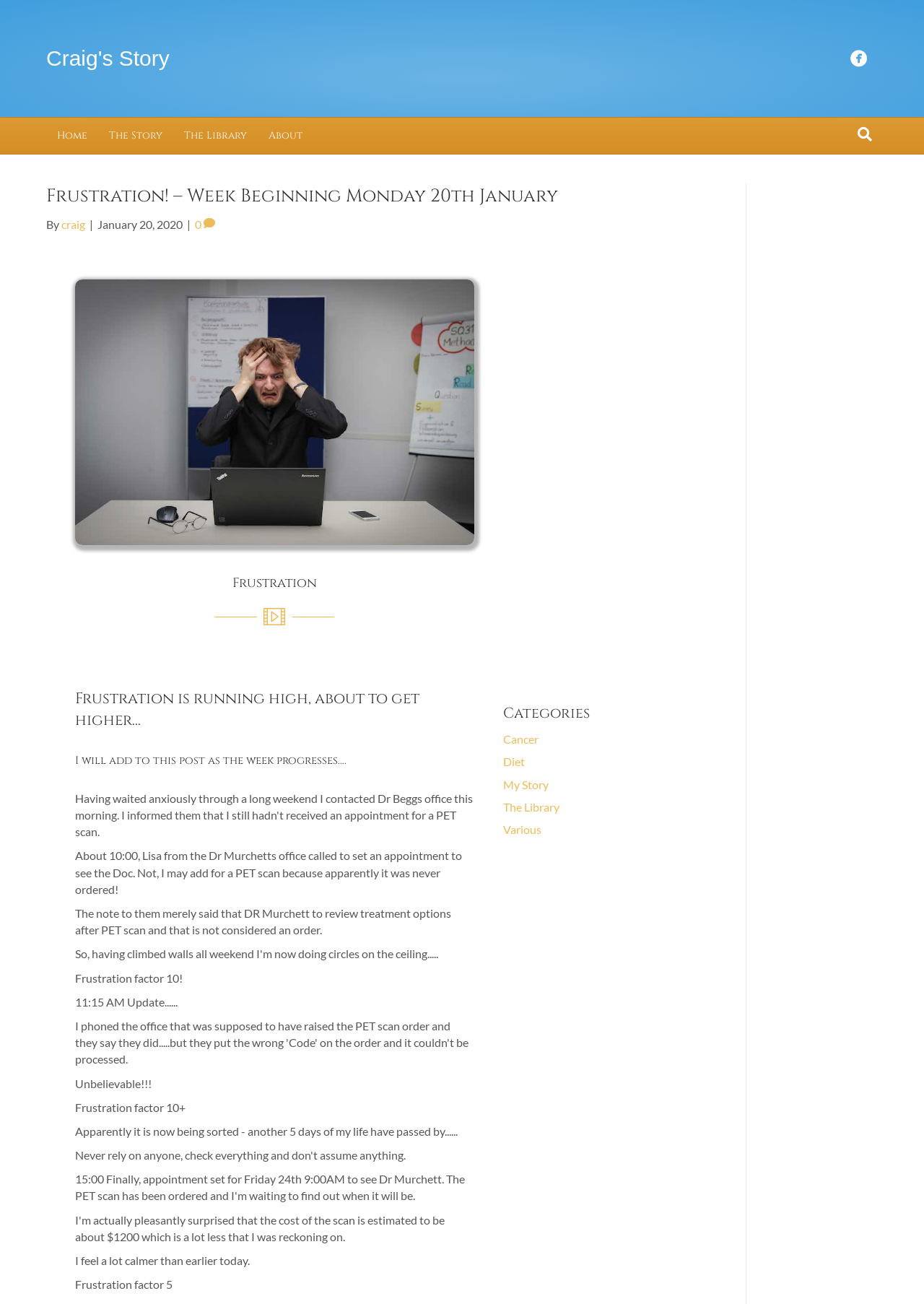Can you determine the bounding box coordinates of the area that needs to be clicked to fulfill the following instruction: "go to Craig's Story"?

[0.05, 0.042, 0.183, 0.052]